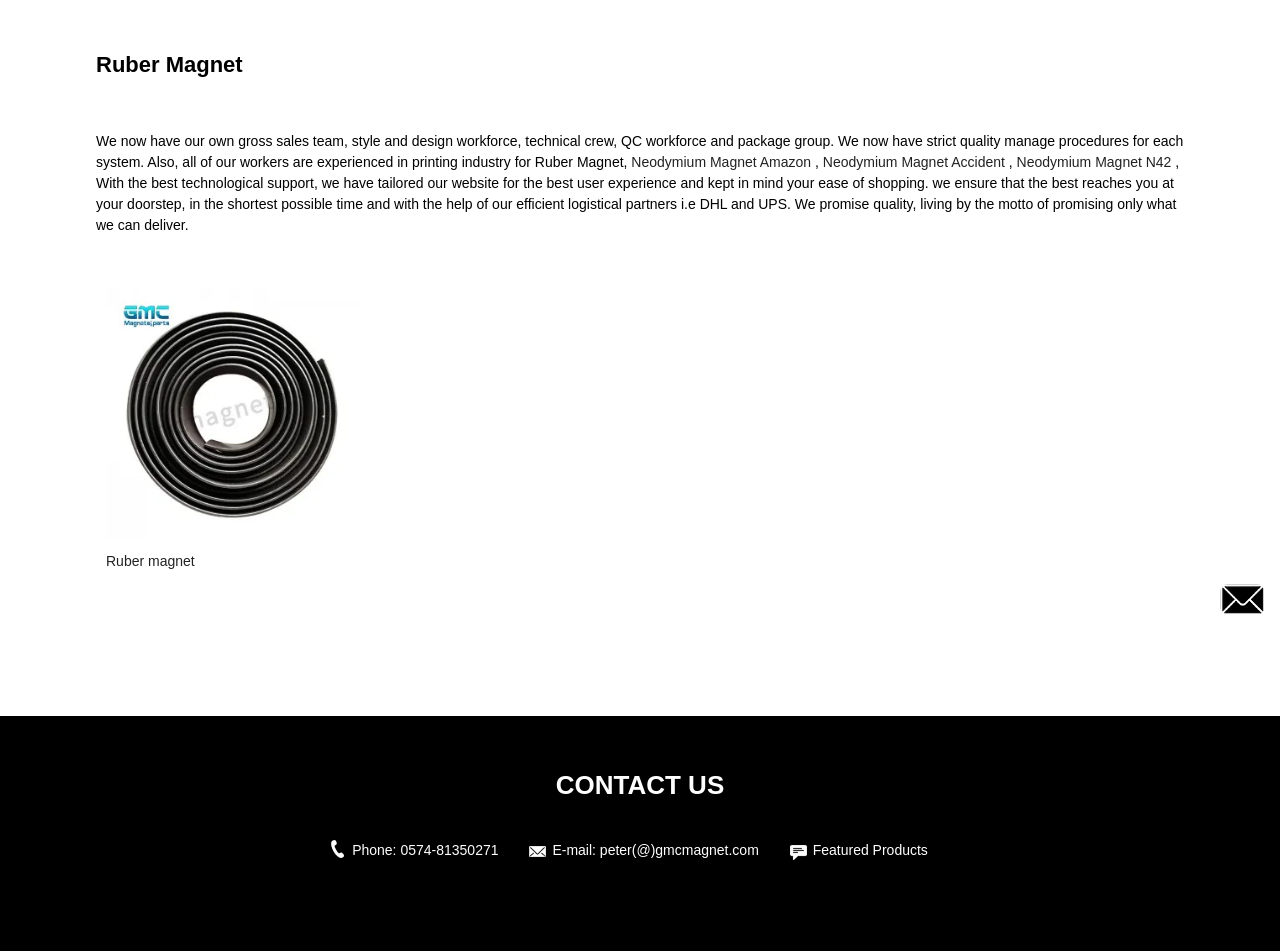For the given element description parent_node: Home, determine the bounding box coordinates of the UI element. The coordinates should follow the format (top-left x, top-left y, bottom-right x, bottom-right y) and be within the range of 0 to 1.

[0.955, 0.616, 0.987, 0.645]